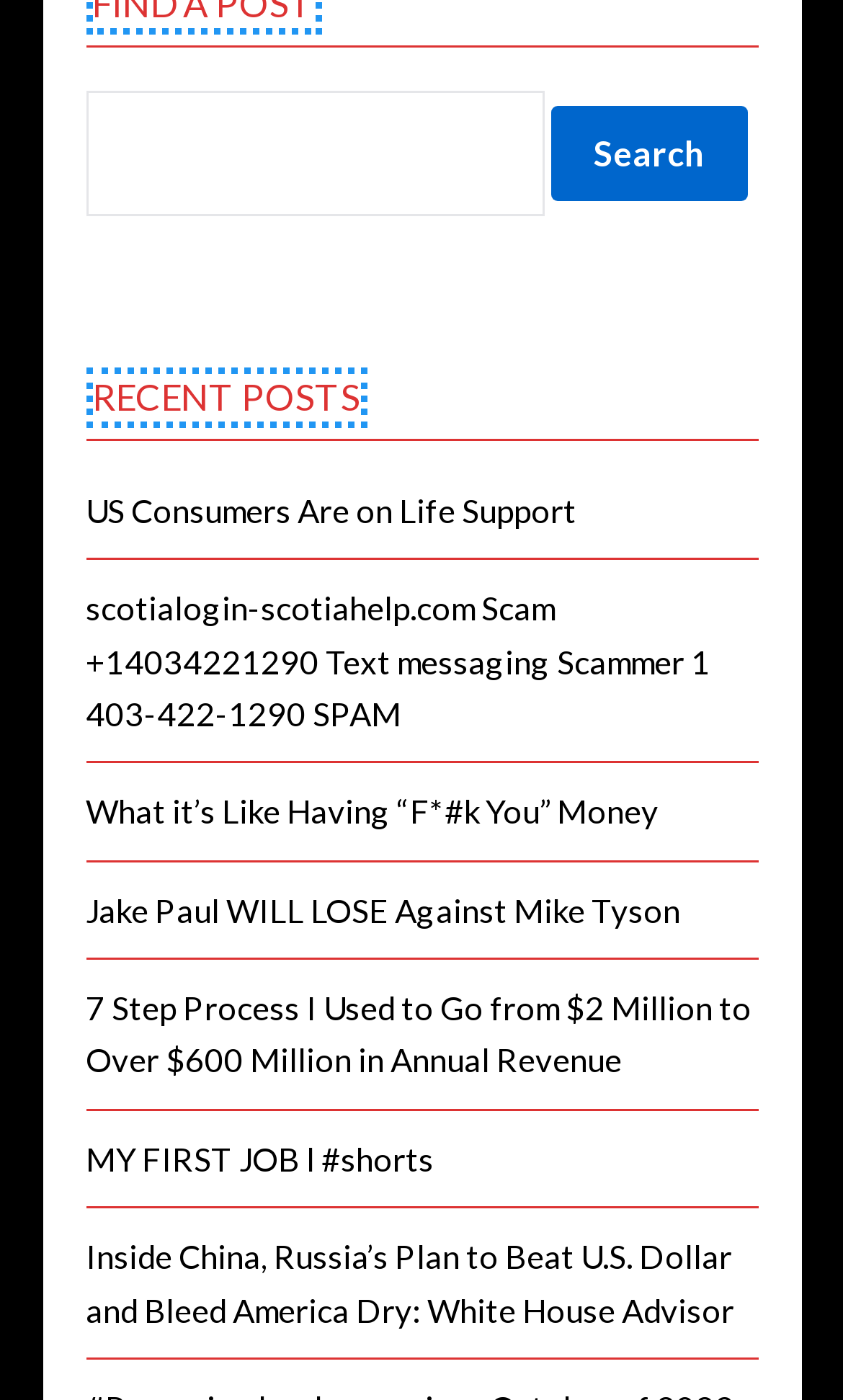Locate the bounding box of the UI element described by: "MY FIRST JOB l #shorts" in the given webpage screenshot.

[0.101, 0.813, 0.514, 0.841]